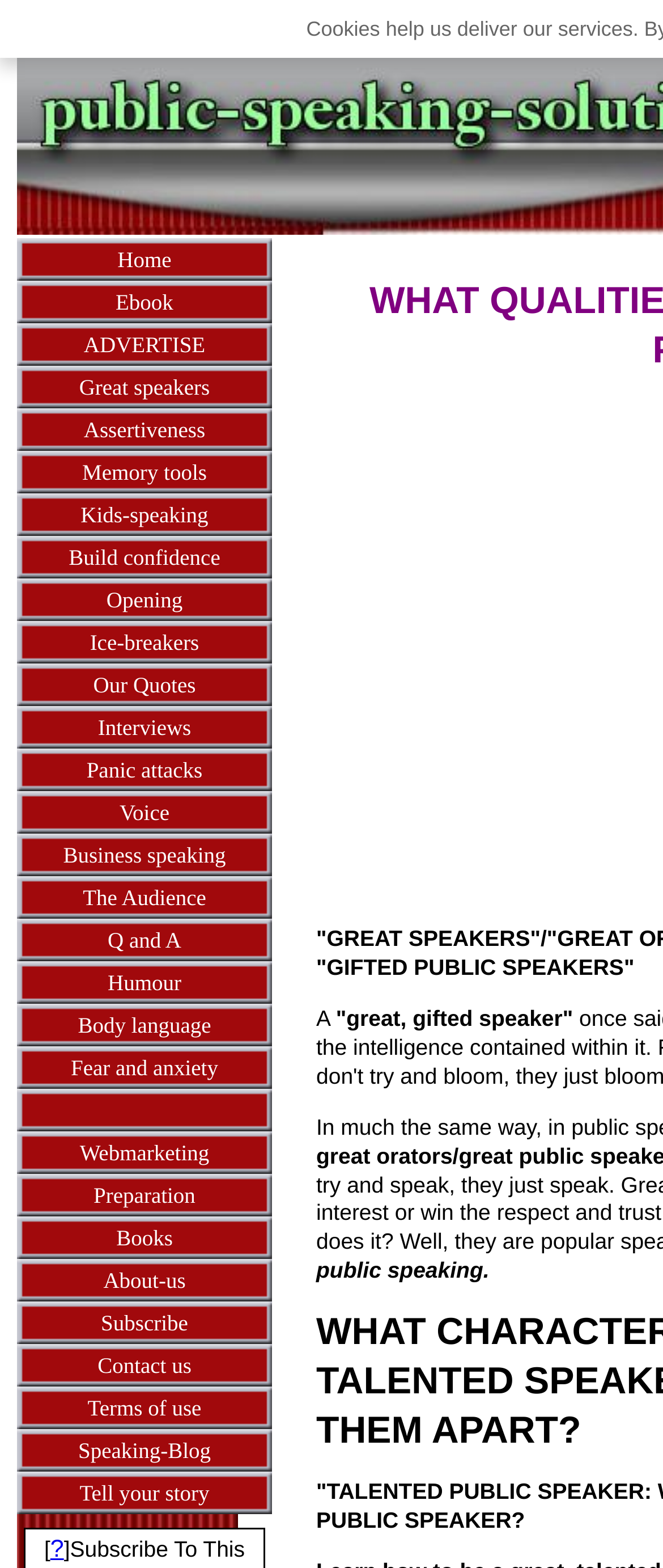Determine the bounding box coordinates for the area that needs to be clicked to fulfill this task: "Go to the 'Assertiveness' page". The coordinates must be given as four float numbers between 0 and 1, i.e., [left, top, right, bottom].

[0.026, 0.26, 0.41, 0.288]